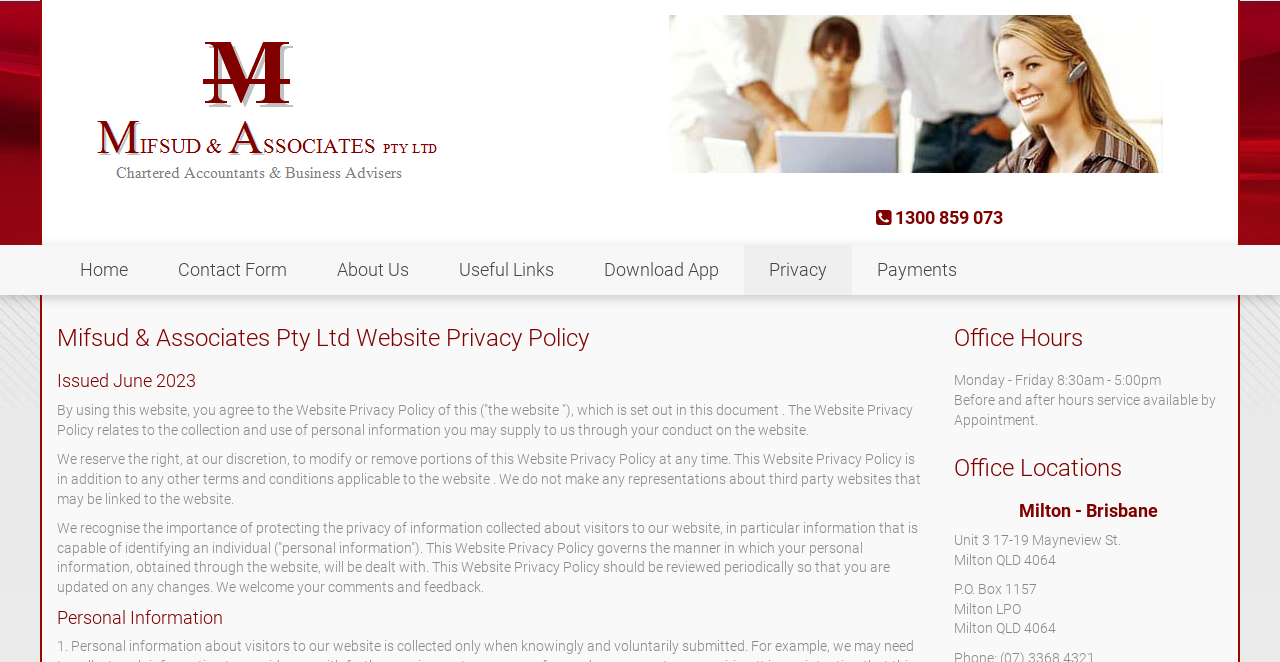Determine the bounding box coordinates of the area to click in order to meet this instruction: "Click the Contact Form link".

[0.12, 0.37, 0.244, 0.446]